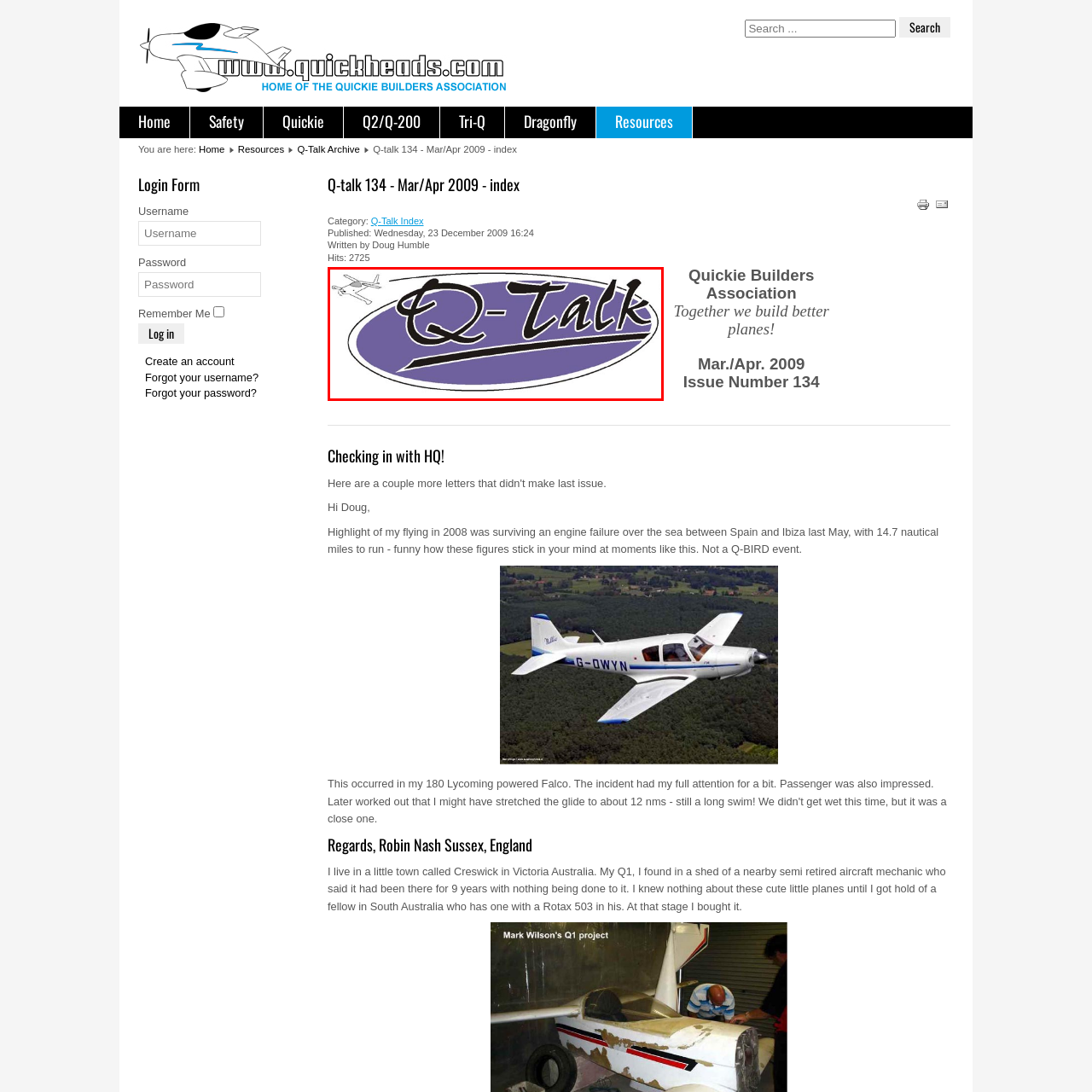What is the theme of the publication?
Examine the image within the red bounding box and give a comprehensive response.

The logo includes a graphic of a small aircraft, hinting at the aviation theme of the publication, which is likely a newsletter or magazine related to the aviation community.